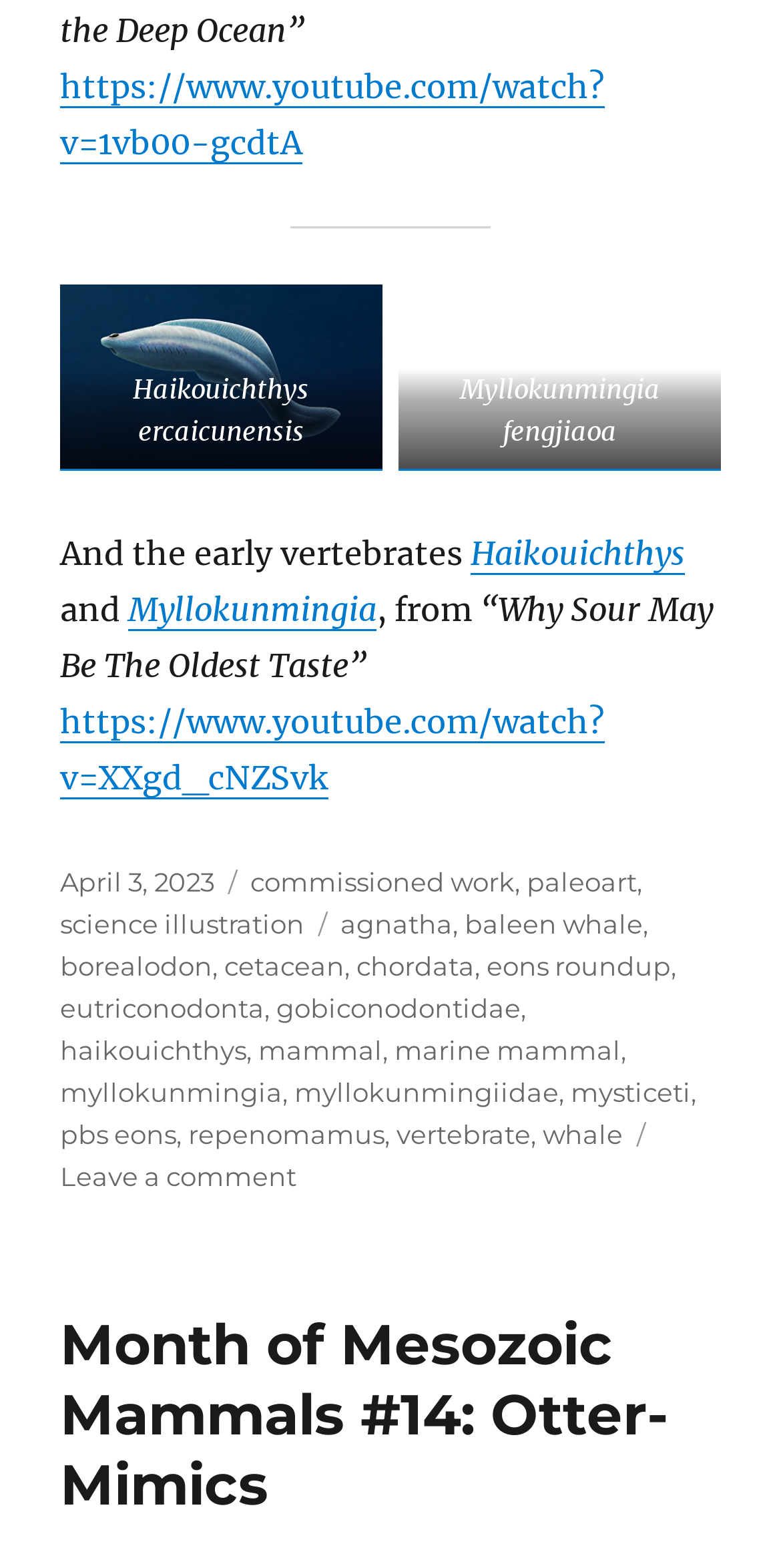Please find the bounding box coordinates of the element's region to be clicked to carry out this instruction: "Visit the page about Month of Mesozoic Mammals #14: Otter-Mimics".

[0.077, 0.835, 0.856, 0.968]